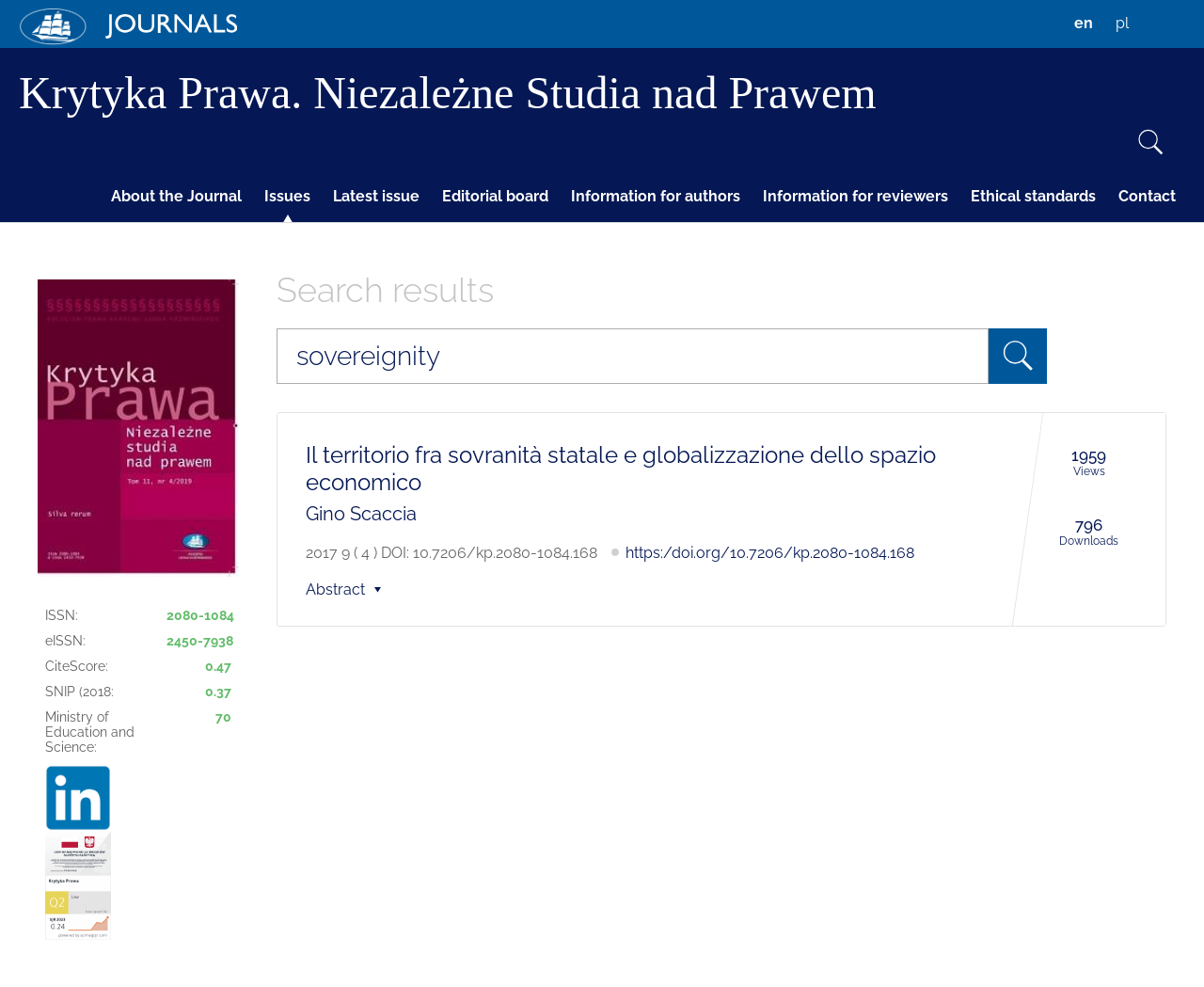Find the bounding box coordinates of the element to click in order to complete the given instruction: "Show abstract of the article."

[0.254, 0.588, 0.323, 0.606]